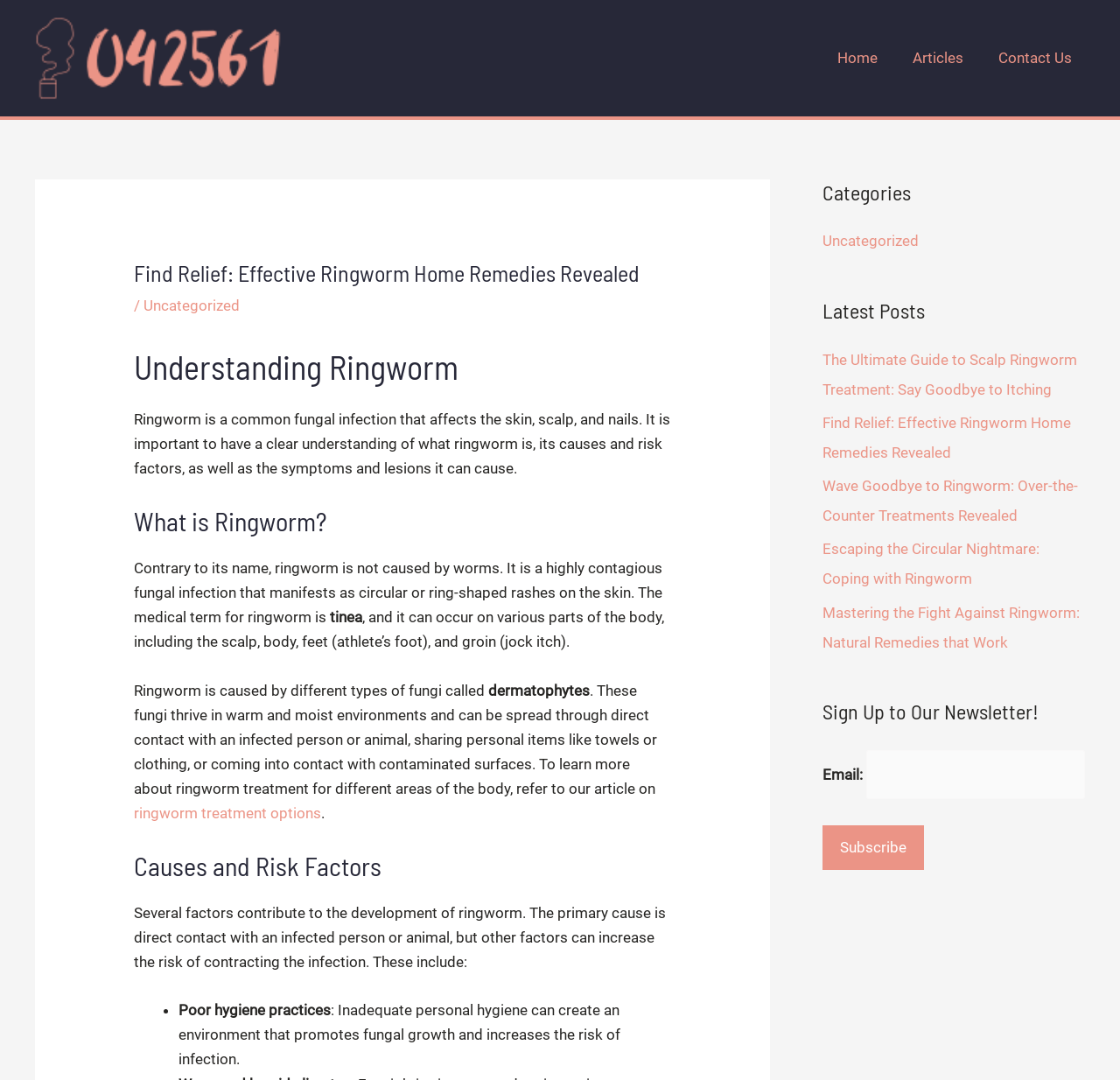Identify the bounding box coordinates of the element to click to follow this instruction: 'Read the article about 'ringworm treatment options''. Ensure the coordinates are four float values between 0 and 1, provided as [left, top, right, bottom].

[0.12, 0.745, 0.287, 0.761]